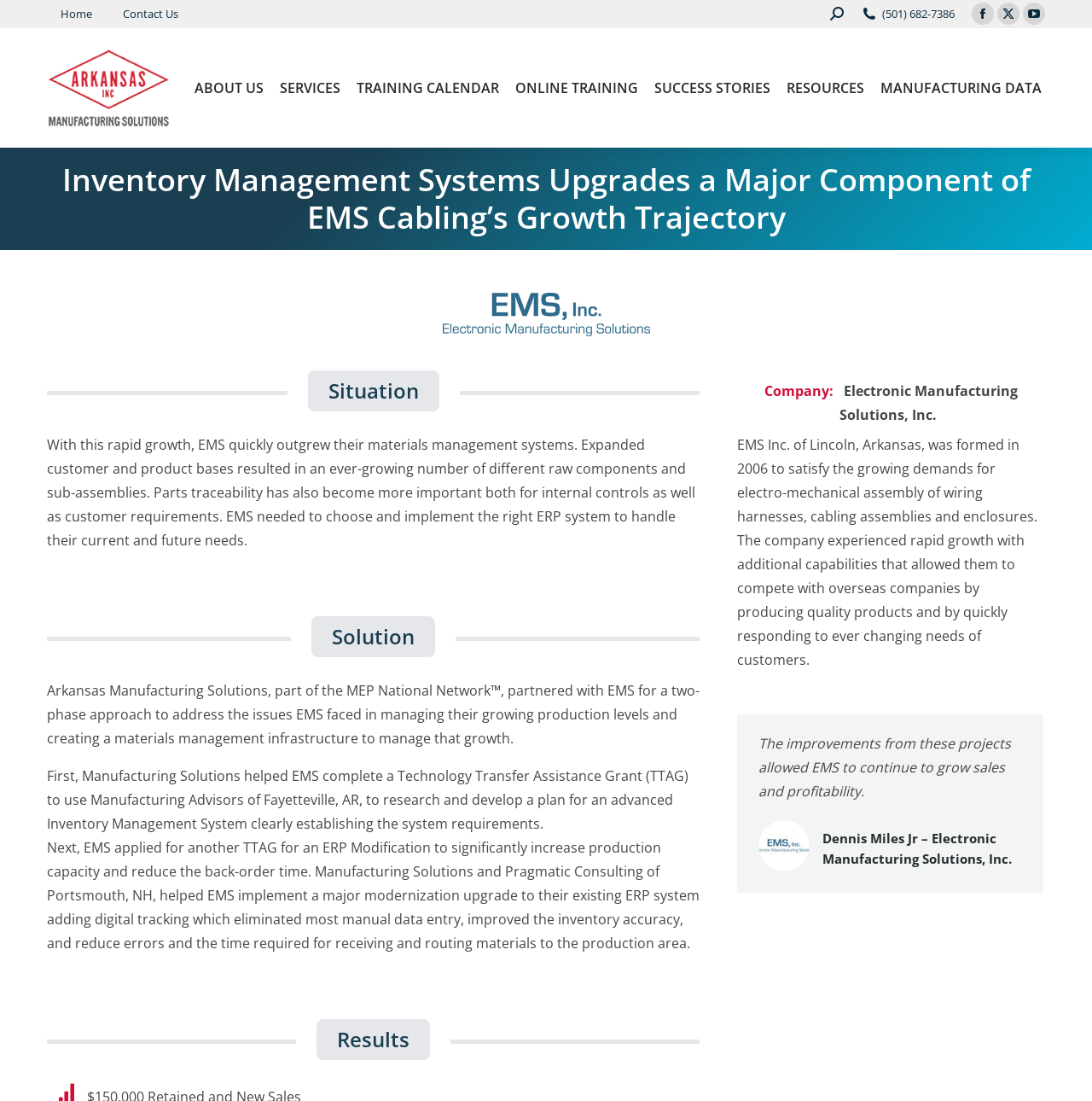Please specify the bounding box coordinates of the region to click in order to perform the following instruction: "Check the 'SUCCESS STORIES' section".

[0.596, 0.04, 0.709, 0.12]